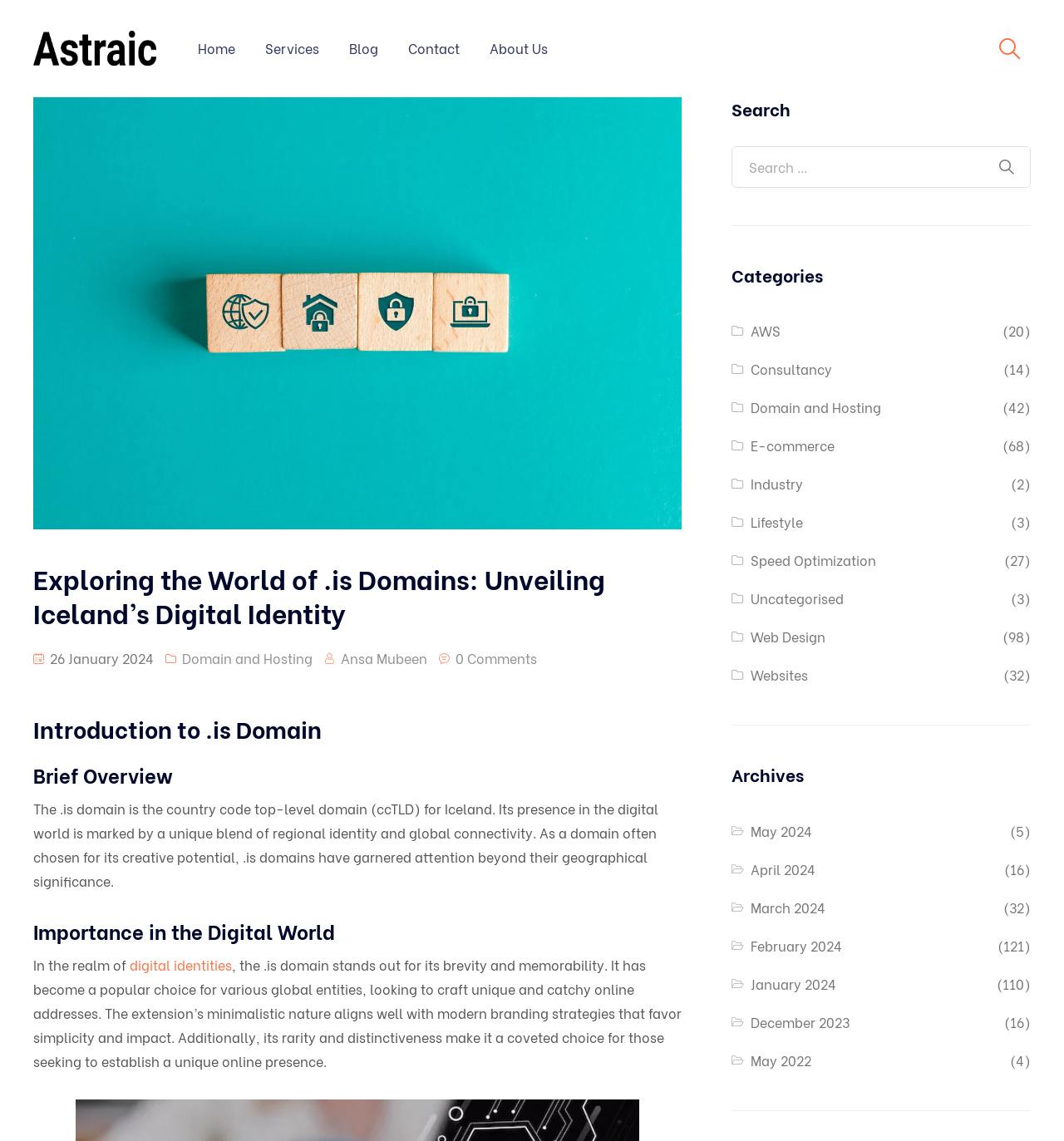Identify the bounding box coordinates of the element that should be clicked to fulfill this task: "go to home page". The coordinates should be provided as four float numbers between 0 and 1, i.e., [left, top, right, bottom].

None